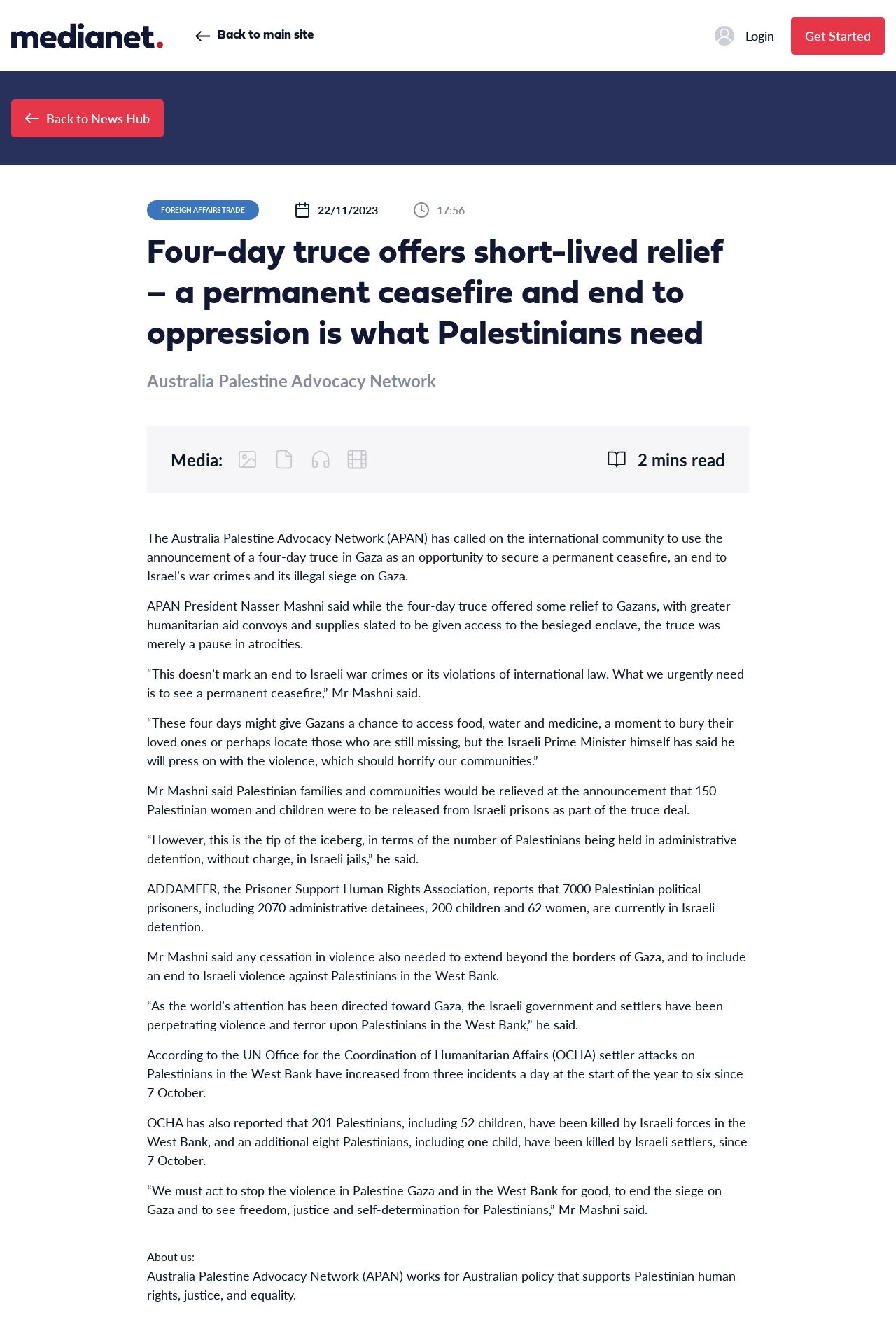Locate the bounding box of the UI element defined by this description: "Get Started". The coordinates should be given as four float numbers between 0 and 1, formatted as [left, top, right, bottom].

[0.883, 0.013, 0.988, 0.041]